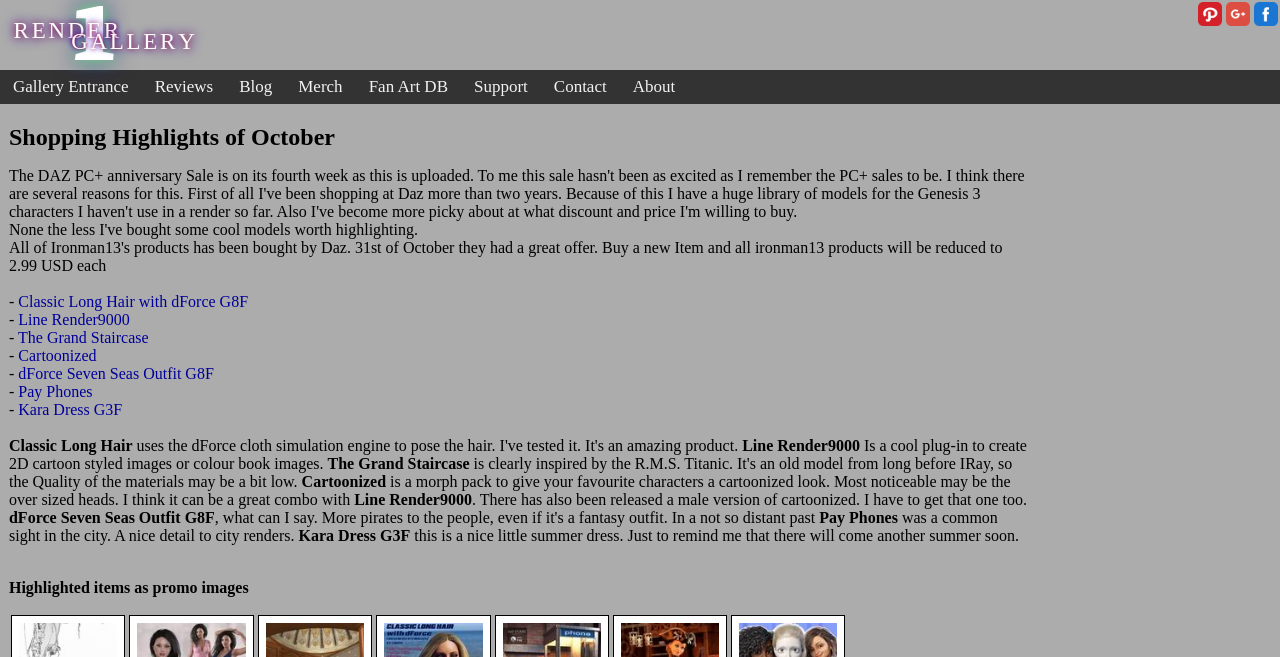Locate the bounding box of the UI element based on this description: "The Grand Staircase". Provide four float numbers between 0 and 1 as [left, top, right, bottom].

[0.014, 0.501, 0.116, 0.527]